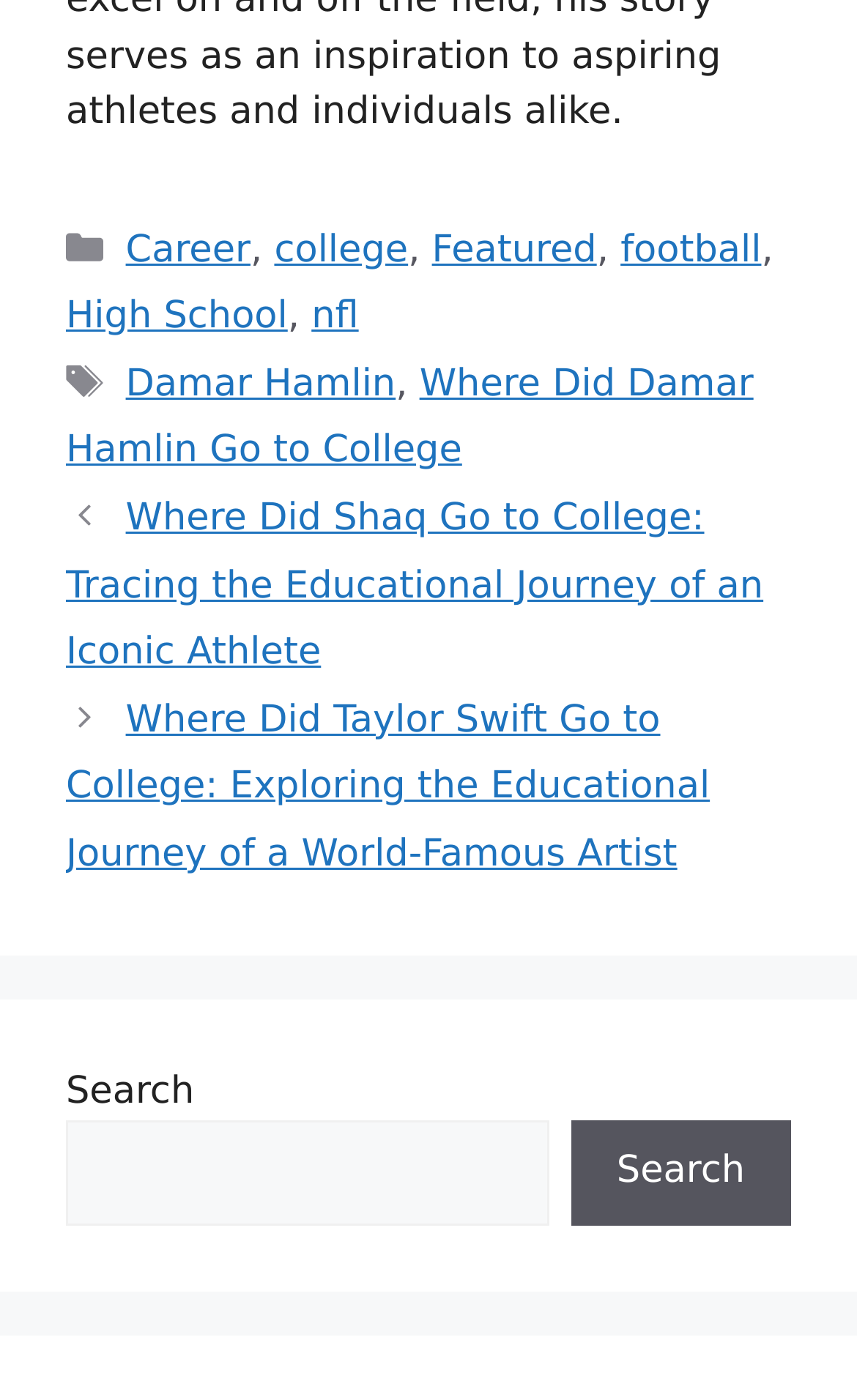Please identify the bounding box coordinates of the region to click in order to complete the given instruction: "Search for something". The coordinates should be four float numbers between 0 and 1, i.e., [left, top, right, bottom].

[0.077, 0.8, 0.64, 0.875]